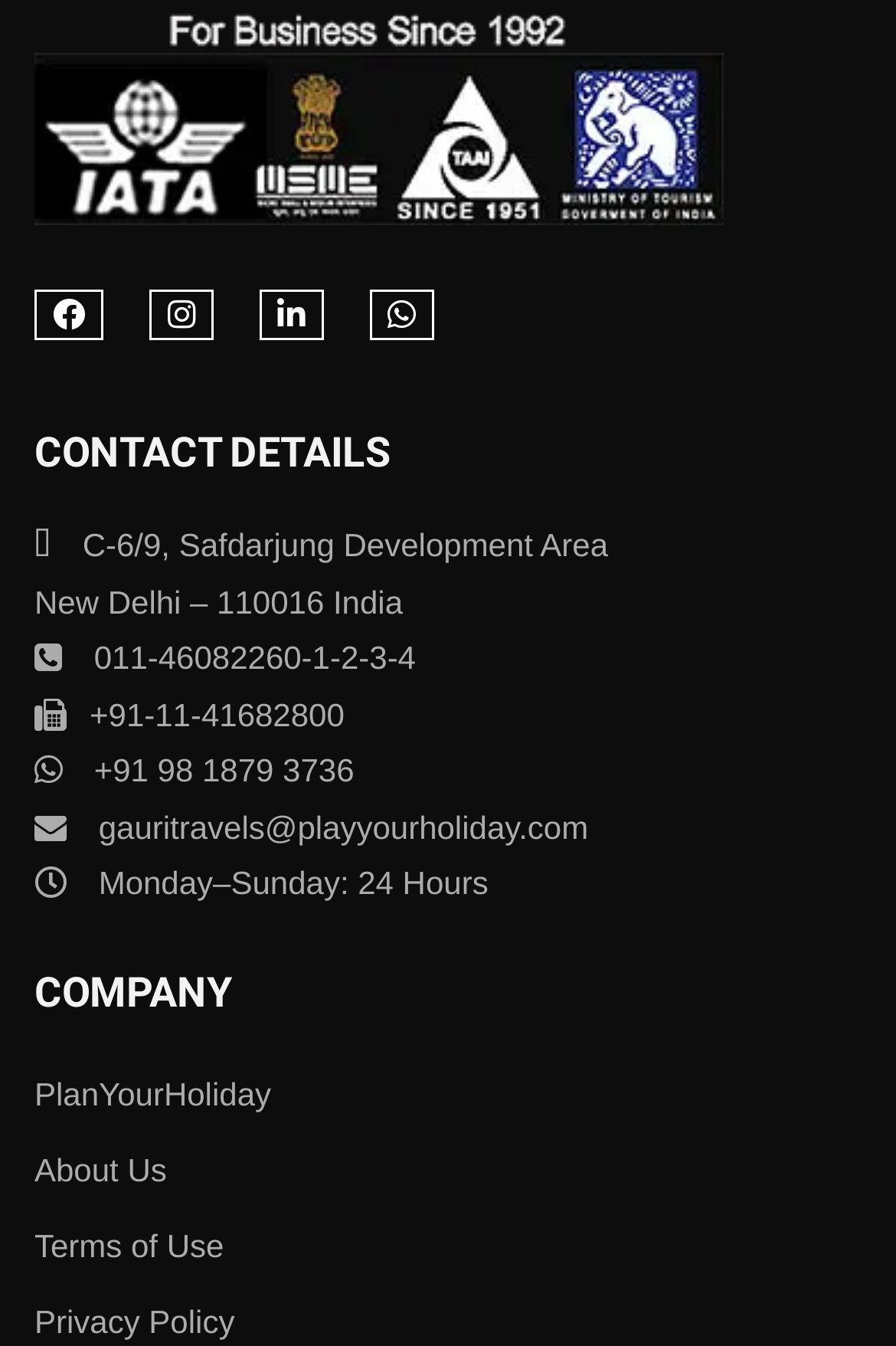Provide a single word or phrase answer to the question: 
What are the operating hours of the company?

Monday–Sunday: 24 Hours